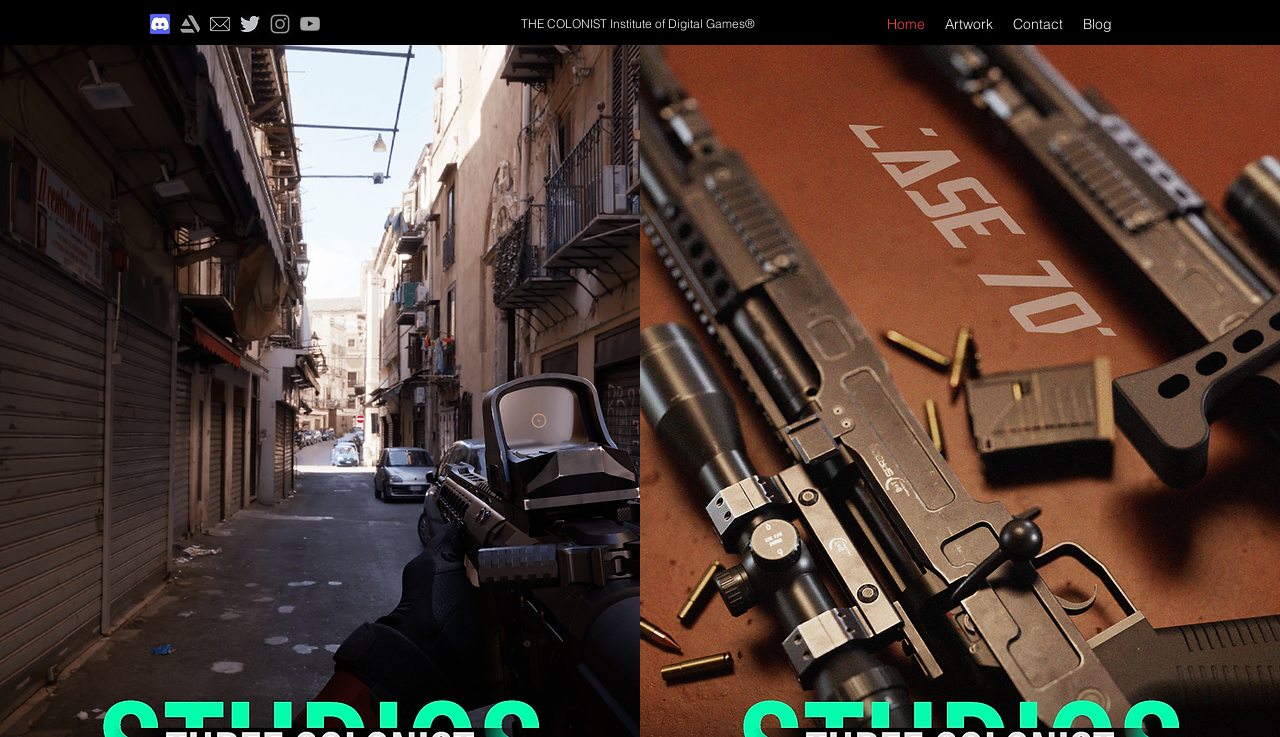Present a detailed account of what is displayed on the webpage.

The webpage is about the Colonist Institute of Digital Games, a reputed institution in India and globally. At the top left corner, there is a social bar with six social media links, including Discord, as new, mail new, tw, insta, and YOUTUBE, each represented by an image. 

Below the social bar, there are three links: THE COLONIST, Institute of Digital Games, and a registered trademark symbol. 

On the top right side, there is a navigation menu labeled "Site" with four links: Home, Artwork, Contact, and Blog, arranged horizontally from left to right.